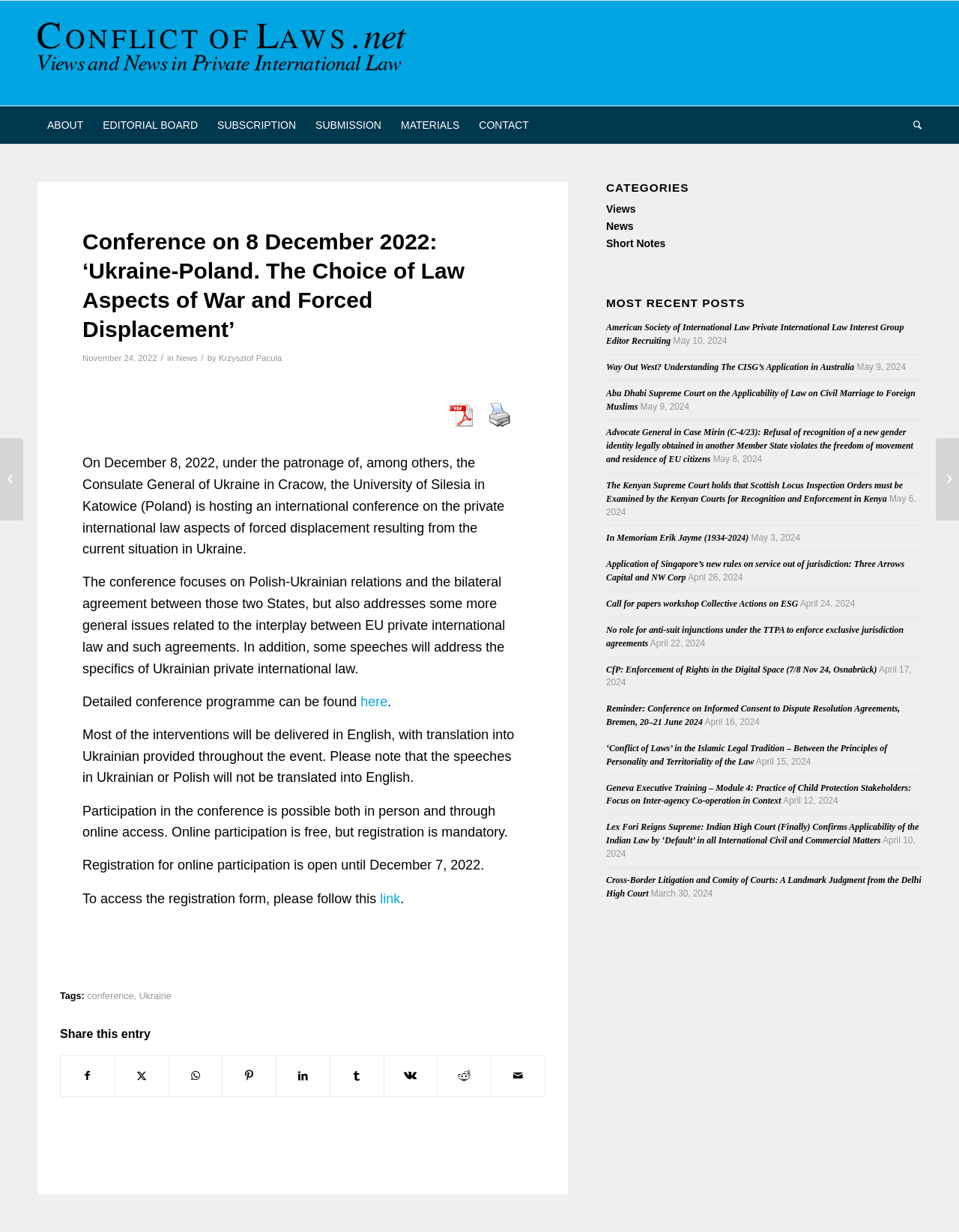What is the topic of the conference?
Answer the question in as much detail as possible.

The topic of the conference can be determined by reading the heading 'Conference on 8 December 2022: ‘Ukraine-Poland. The Choice of Law Aspects of War and Forced Displacement’’ which is located at the top of the webpage.